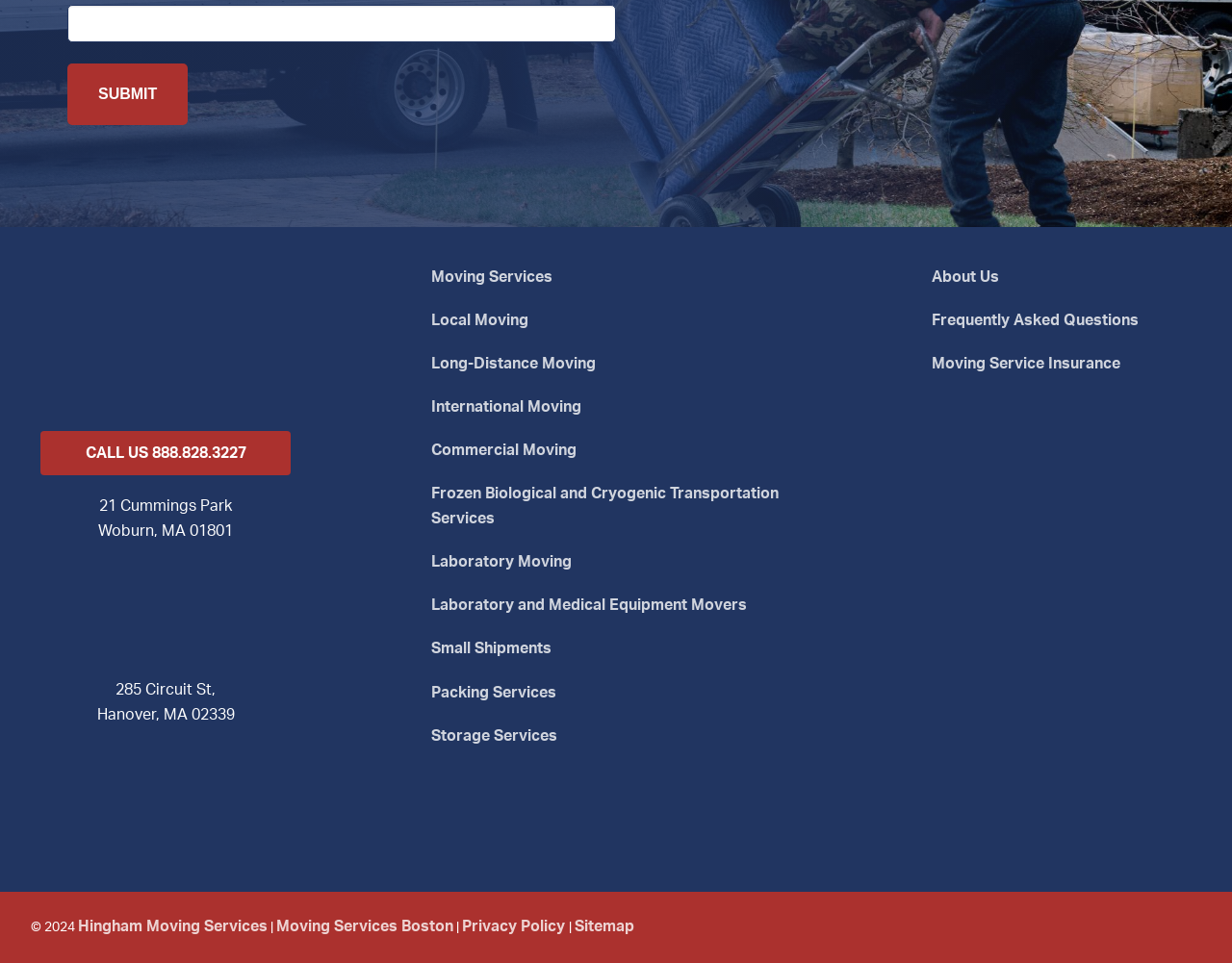Using the format (top-left x, top-left y, bottom-right x, bottom-right y), provide the bounding box coordinates for the described UI element. All values should be floating point numbers between 0 and 1: Long-Distance Moving

[0.35, 0.366, 0.65, 0.401]